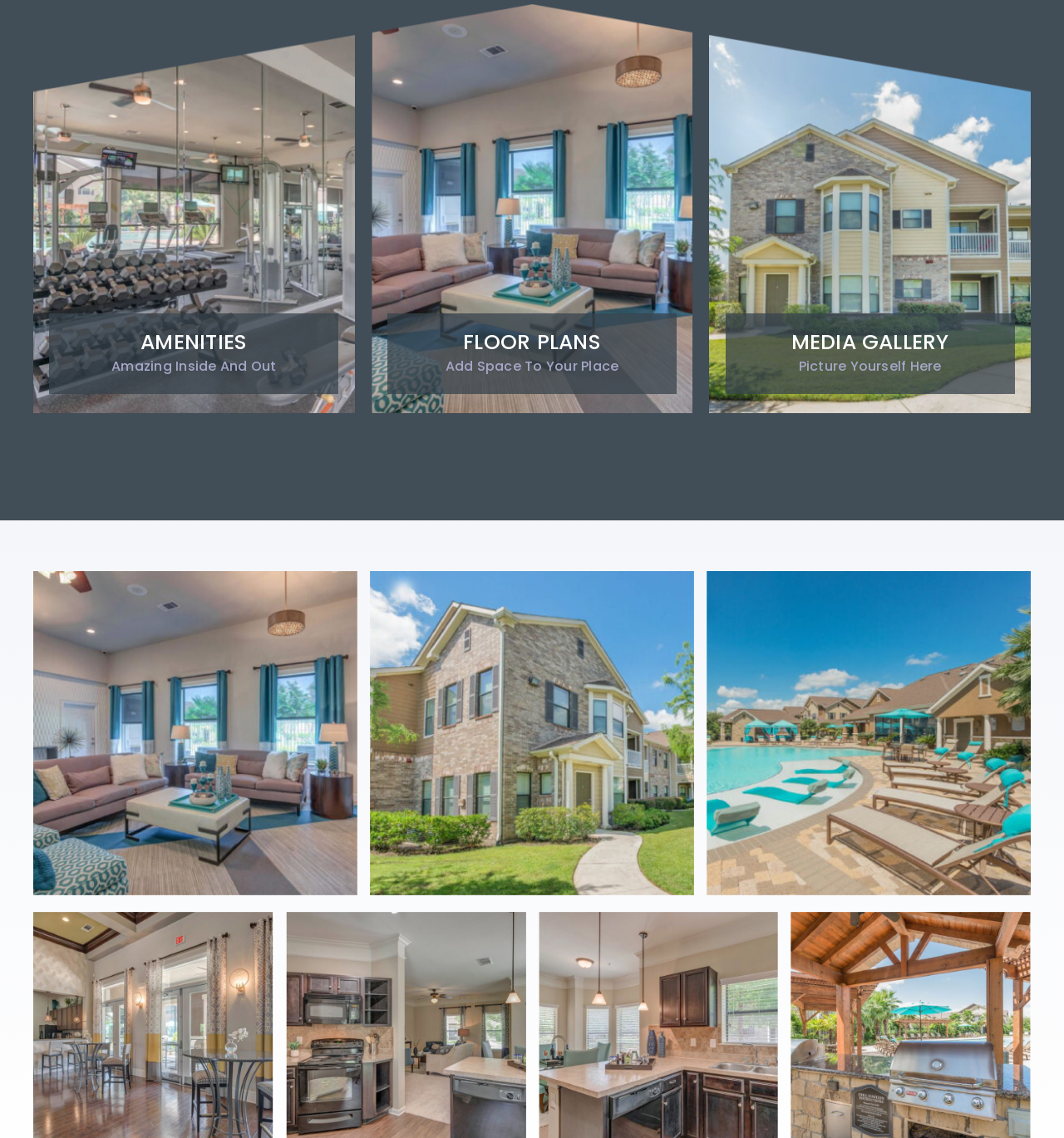How many sections are there on the webpage?
Using the visual information from the image, give a one-word or short-phrase answer.

3